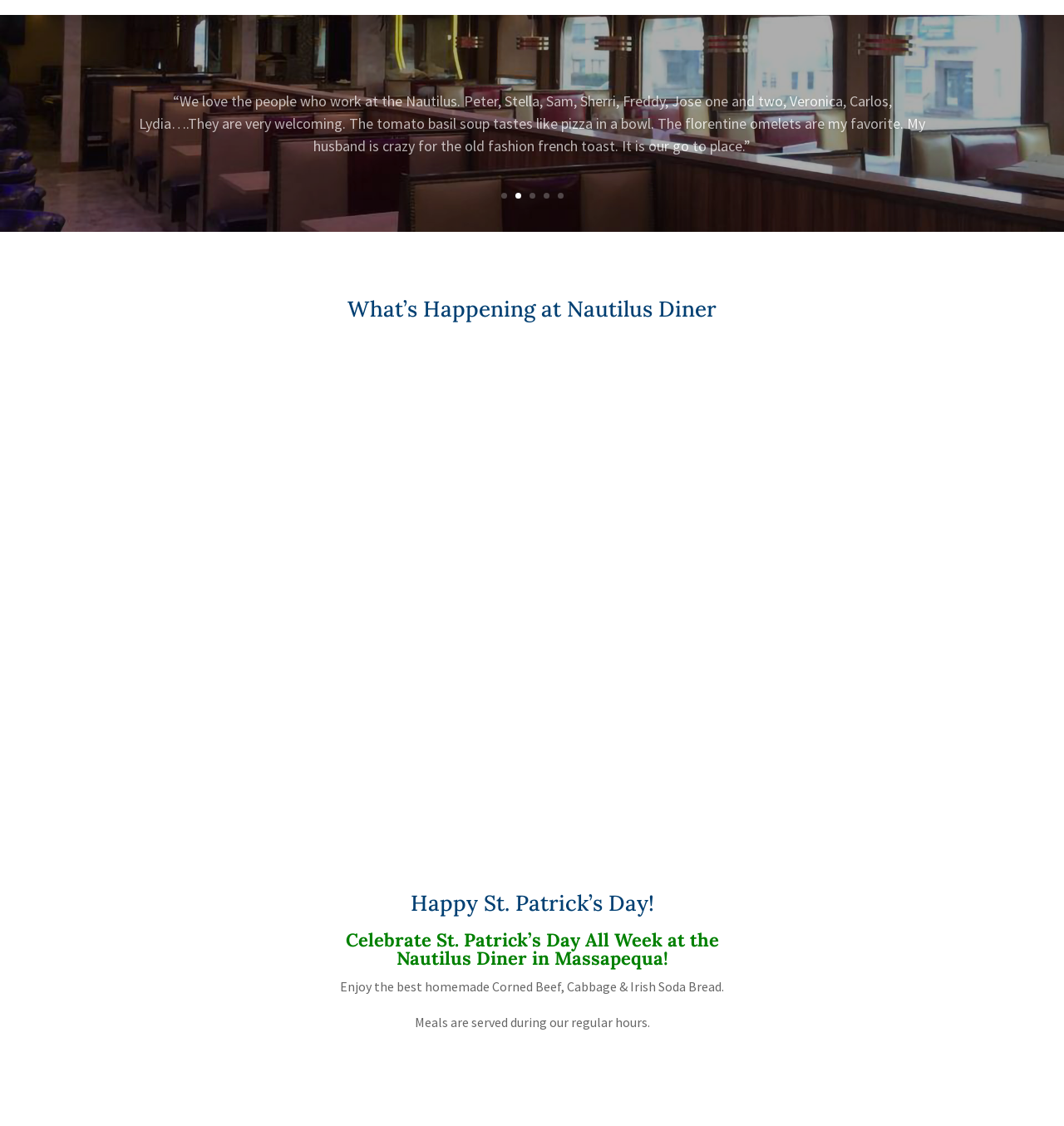Use the information in the screenshot to answer the question comprehensively: What is the theme of the latest article?

The latest article on the webpage has a heading 'Happy St. Patrick’s Day!' and mentions celebrating St. Patrick's Day at the Nautilus Diner. Therefore, I conclude that the theme of the latest article is St. Patrick's Day.